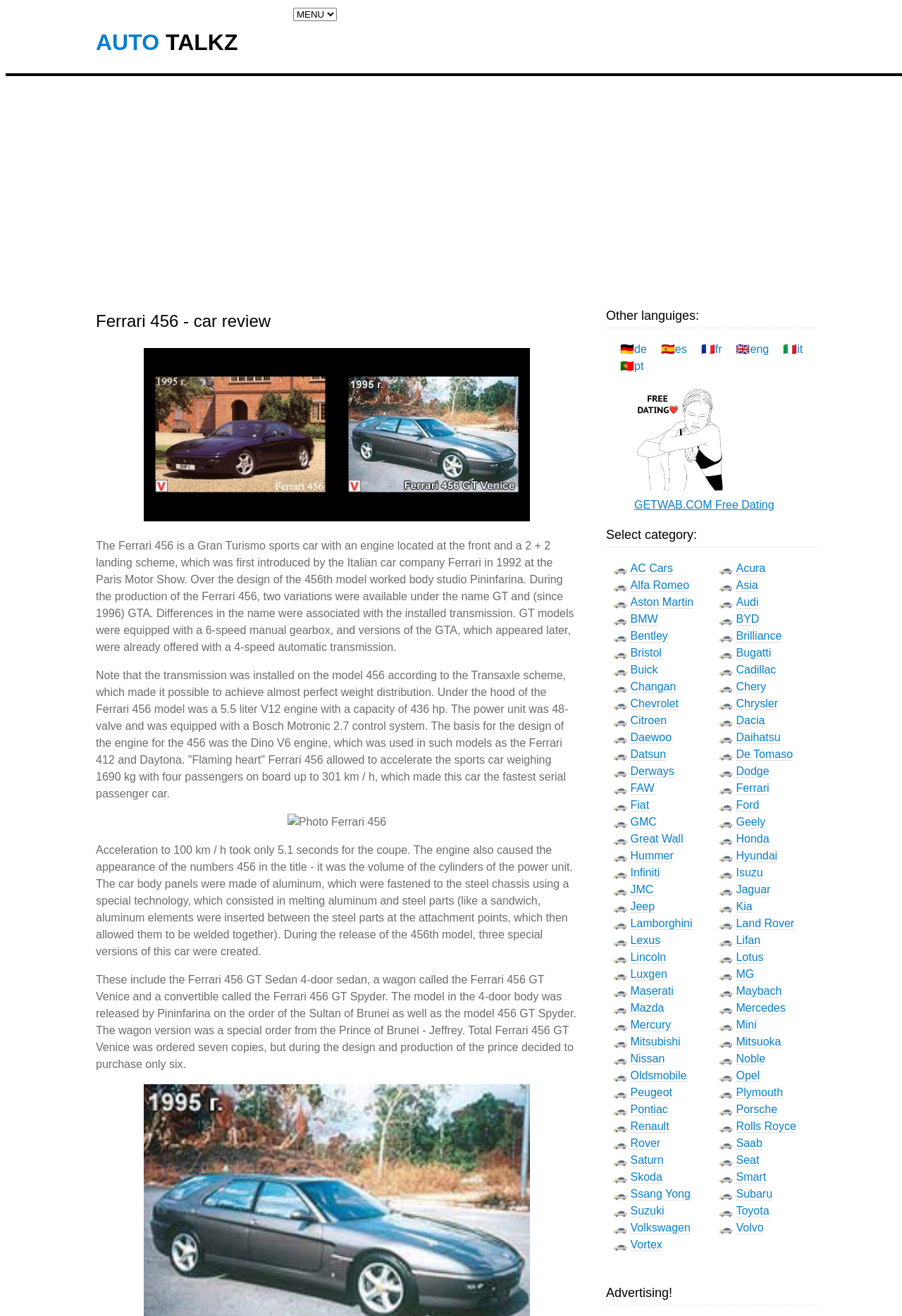How many special versions of the Ferrari 456 were created?
Please craft a detailed and exhaustive response to the question.

The information about the special versions of the Ferrari 456 can be found in the paragraph describing the car's history, where it is stated that three special versions were created, including a sedan, a wagon, and a convertible.